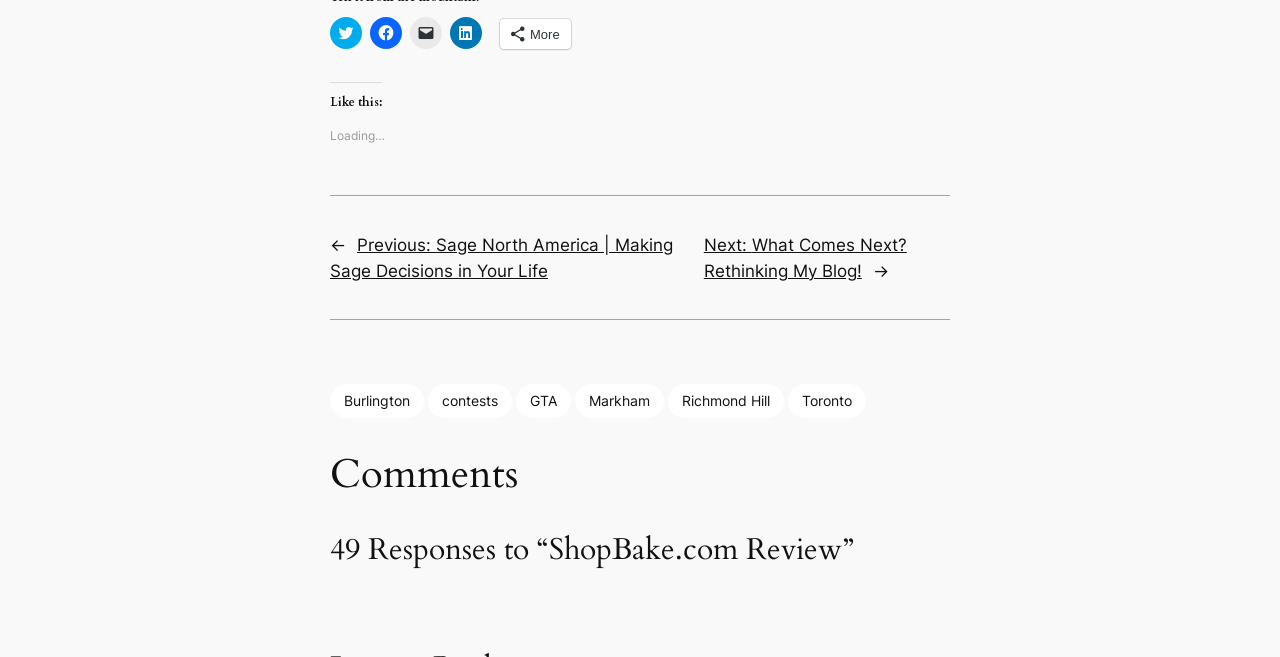Locate the bounding box of the UI element described by: "More" in the given webpage screenshot.

[0.391, 0.028, 0.446, 0.074]